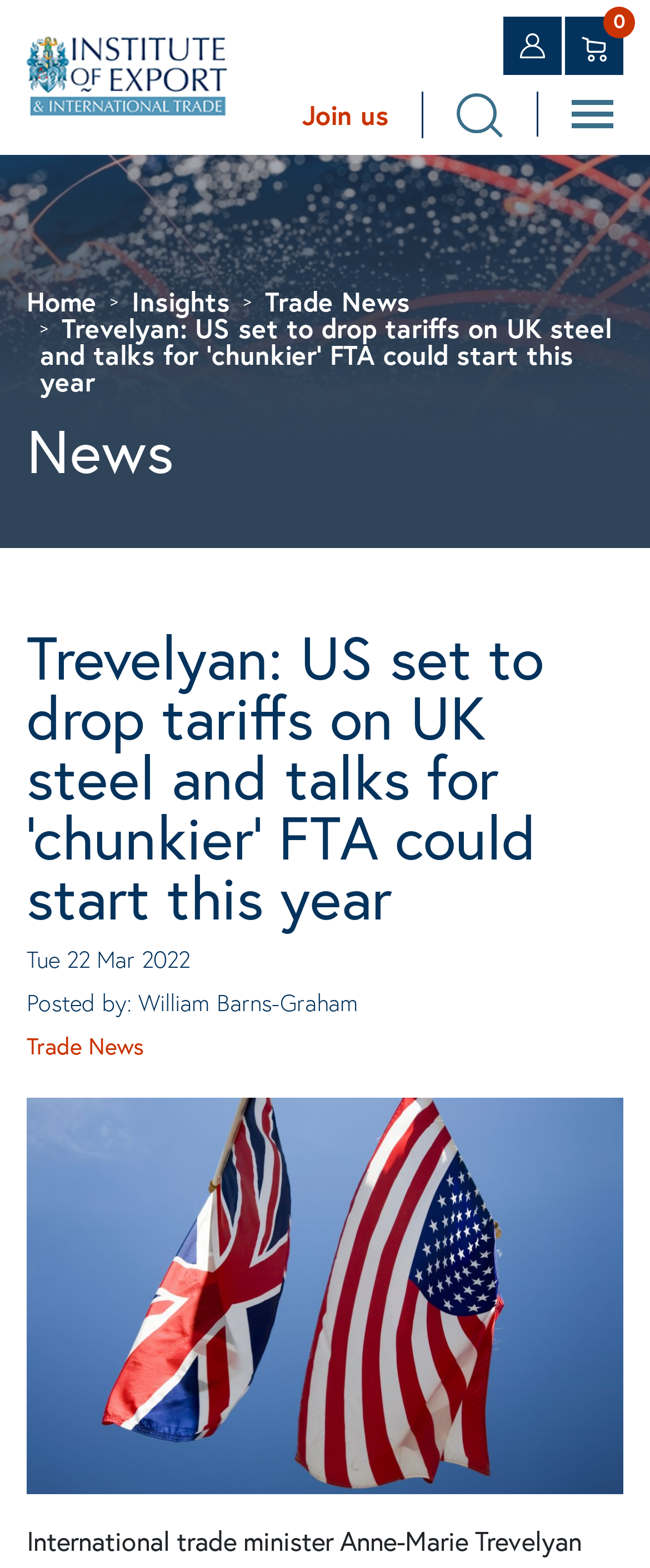What is below the news article title?
Please provide a comprehensive answer based on the information in the image.

I looked at the element below the news article title and found an image with the description 'uk us flags'.